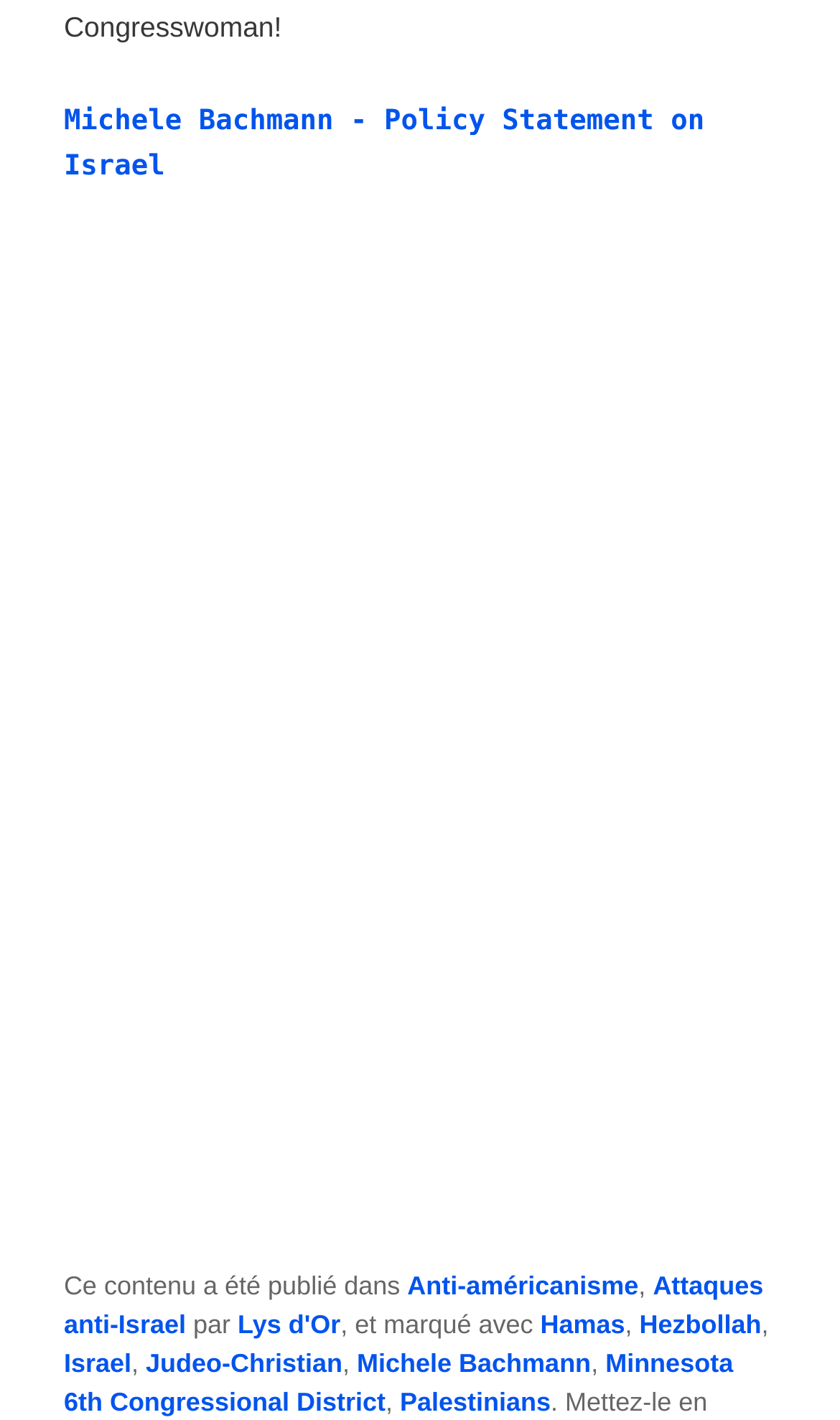What is the theme of the content published?
Please provide a comprehensive and detailed answer to the question.

The answer can be found by looking at the text 'Ce contenu a été publié dans' followed by the link 'Anti-américanisme', indicating that the theme of the content published is Anti-Americanism.